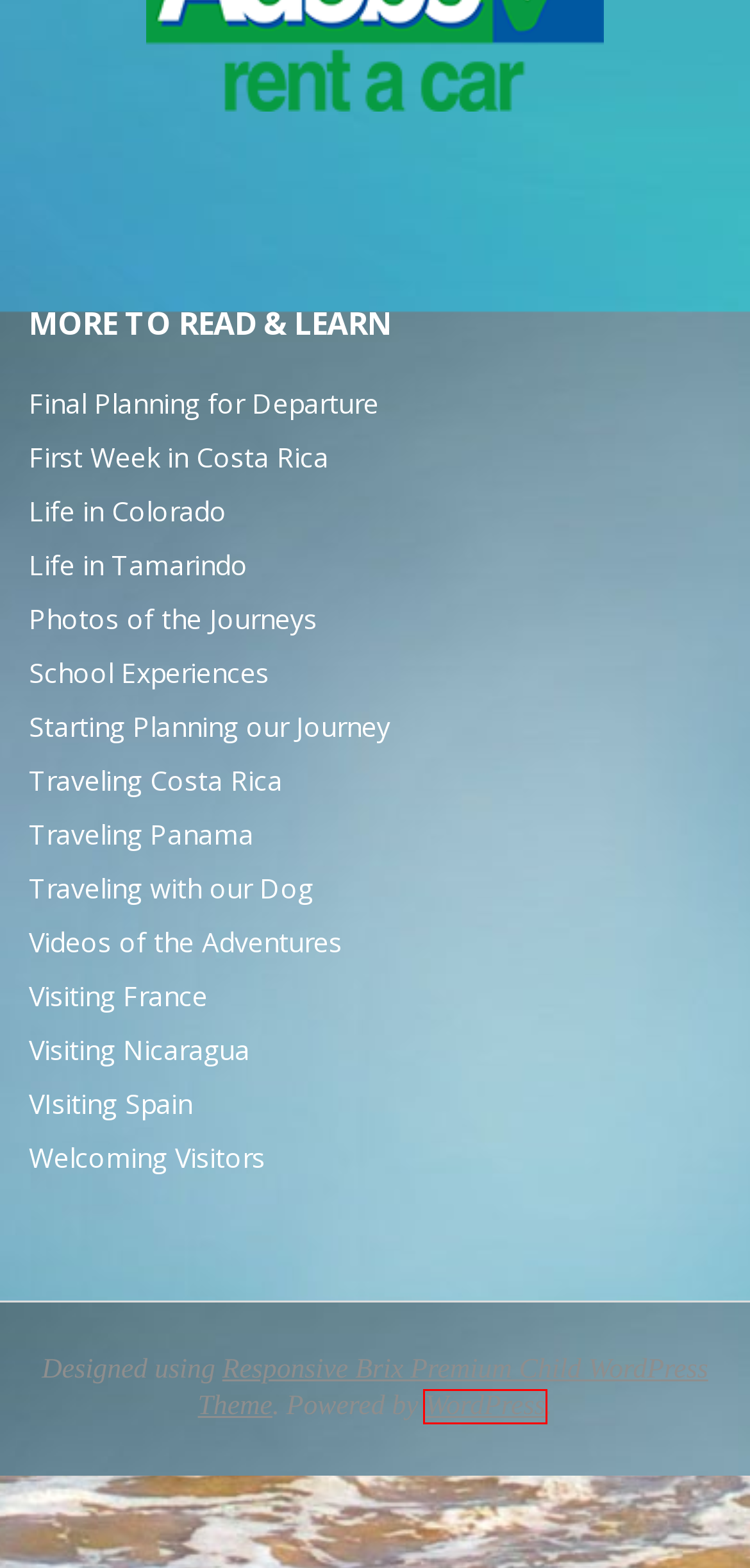You are provided with a screenshot of a webpage highlighting a UI element with a red bounding box. Choose the most suitable webpage description that matches the new page after clicking the element in the bounding box. Here are the candidates:
A. Visiting Nicaragua – 10 Feet Traveling – Our Family Adventures & Guides
B. Life in Colorado – 10 Feet Traveling – Our Family Adventures & Guides
C. Traveling with our Dog – 10 Feet Traveling – Our Family Adventures & Guides
D. Responsive Brix – WordPress theme | WordPress.org
E. Blog Tool, Publishing Platform, and CMS – WordPress.org
F. Visiting France – 10 Feet Traveling – Our Family Adventures & Guides
G. Traveling Panama – 10 Feet Traveling – Our Family Adventures & Guides
H. Photos of the Journeys – 10 Feet Traveling – Our Family Adventures & Guides

E